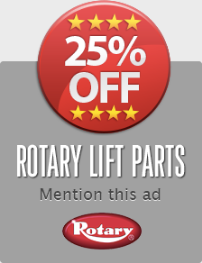What is the brand name of the lift parts?
Offer a detailed and exhaustive answer to the question.

The brand name is clearly identified by the logo at the bottom of the advertisement, which ensures brand recognition and trust for customers seeking high-quality lift parts.